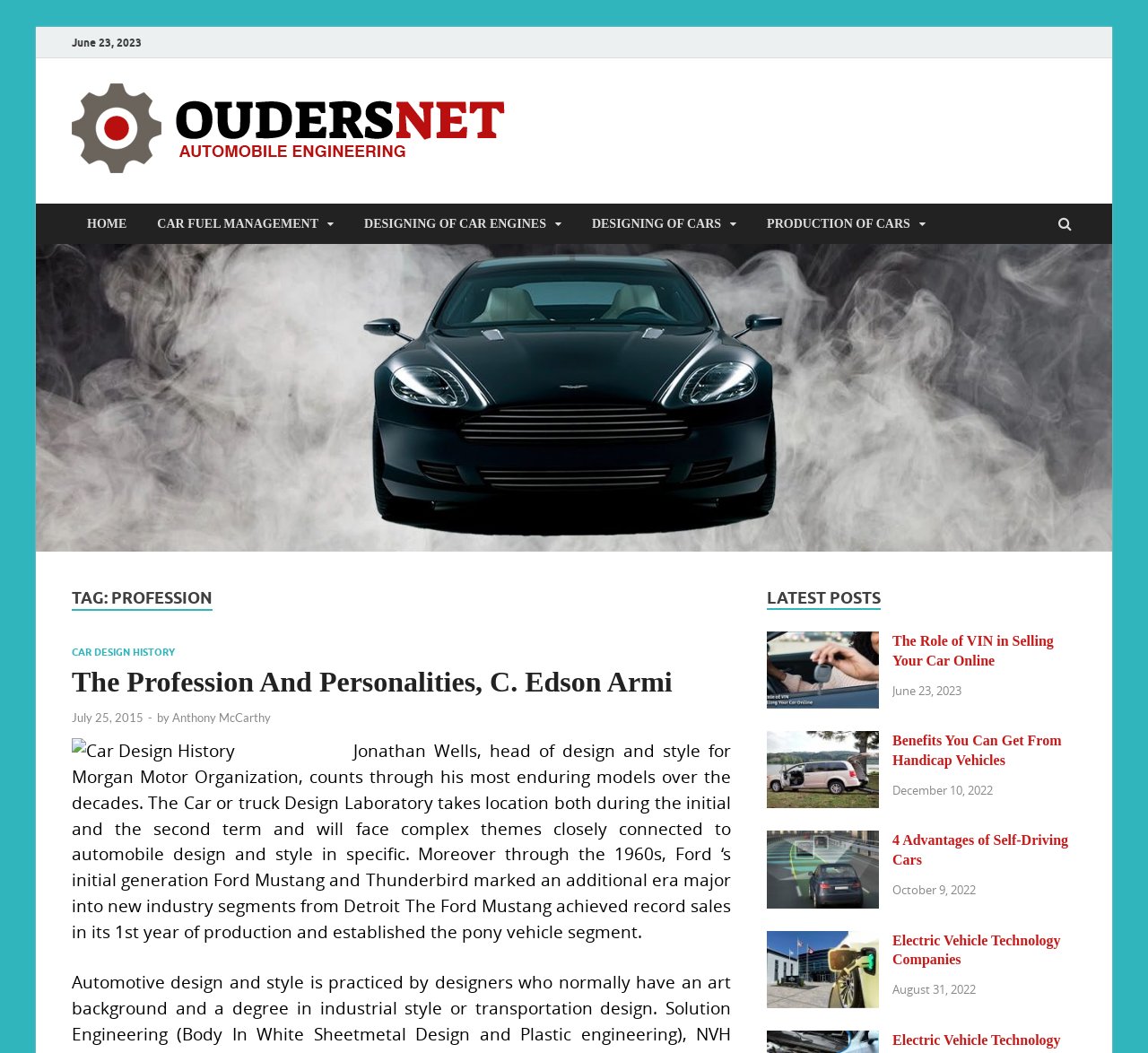How many articles are listed in the latest posts section?
Please provide a single word or phrase in response based on the screenshot.

4